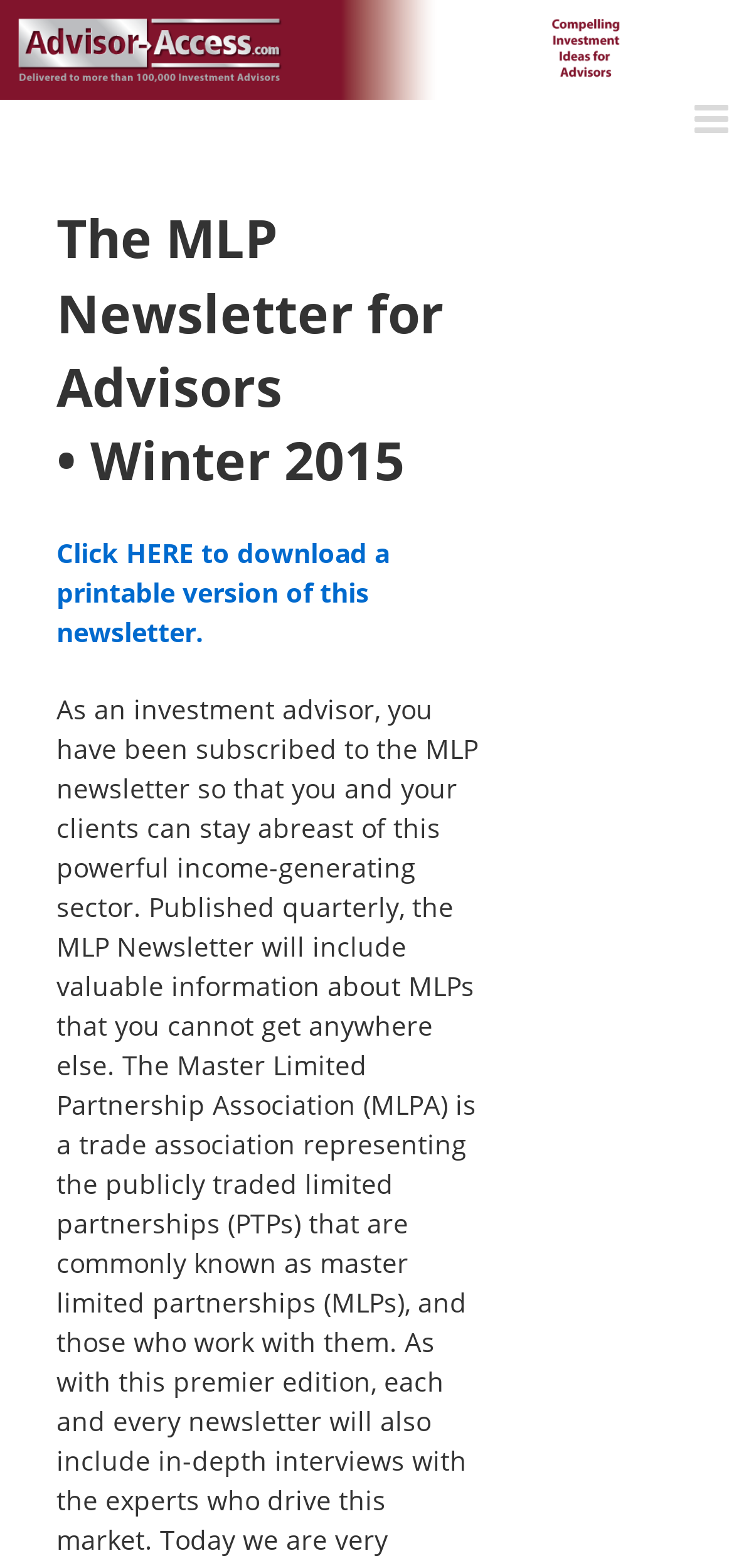Give the bounding box coordinates for the element described as: "aria-label="Toggle mobile menu"".

[0.946, 0.063, 1.0, 0.089]